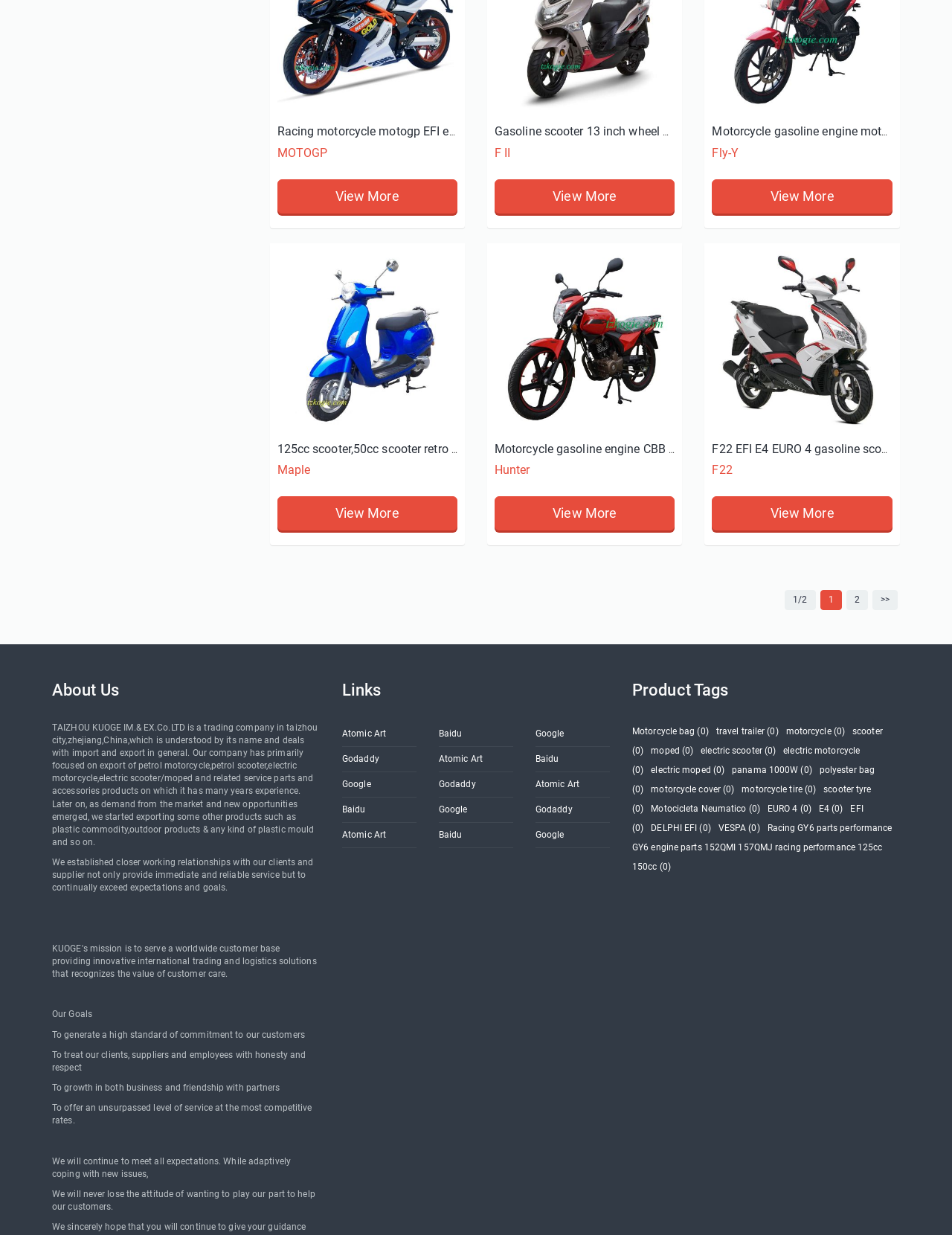Find the bounding box coordinates for the area you need to click to carry out the instruction: "Learn more about Gasoline scooter 13 inch wheel moped sport scooter fmx E4 euro4 EFI". The coordinates should be four float numbers between 0 and 1, indicated as [left, top, right, bottom].

[0.52, 0.101, 0.909, 0.112]